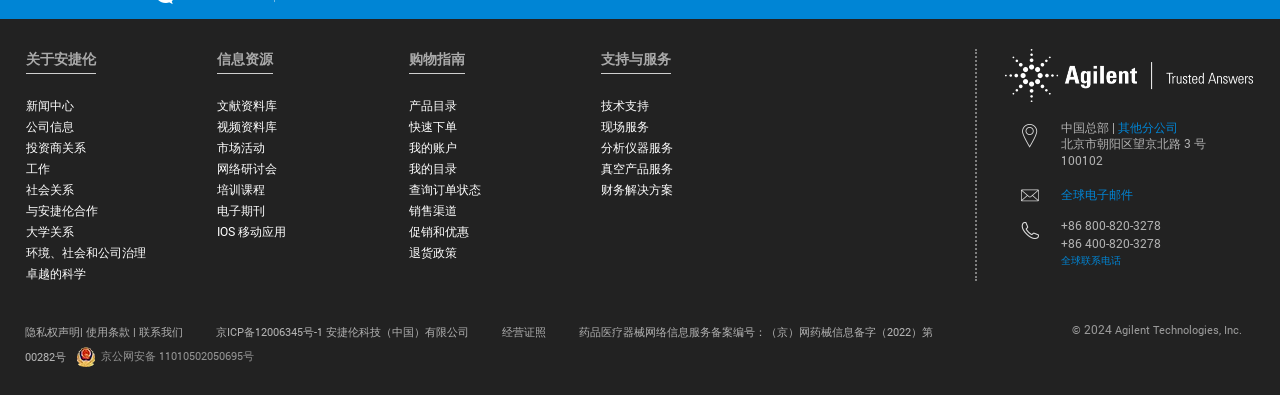Answer the question in a single word or phrase:
What is the category of '文献资料库'?

信息资源